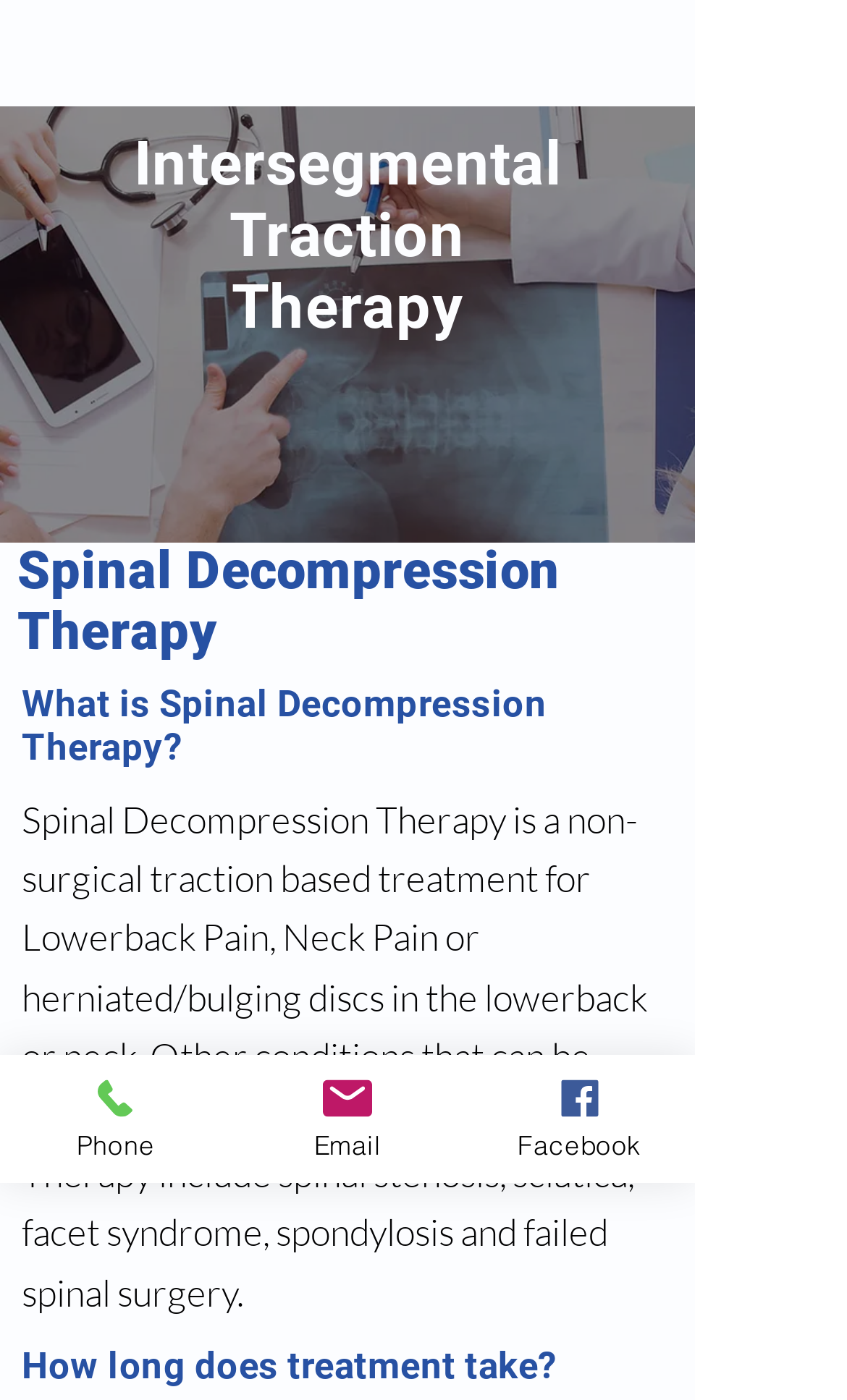Given the description: "Facebook", determine the bounding box coordinates of the UI element. The coordinates should be formatted as four float numbers between 0 and 1, [left, top, right, bottom].

[0.547, 0.753, 0.821, 0.845]